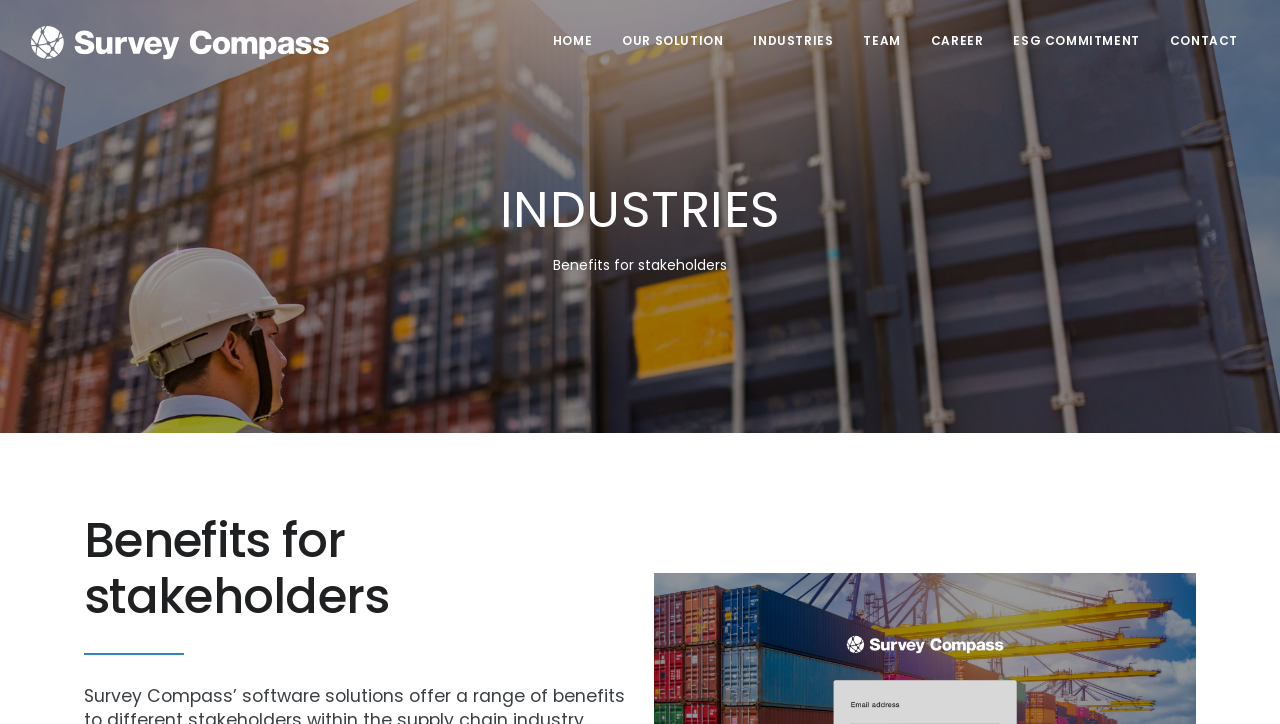Generate an in-depth caption that captures all aspects of the webpage.

The webpage is titled "Survey Compass | The Industry's 1st agile M&R platform" and has a prominent logo at the top left corner, accompanied by a link. Below the logo, there is a search bar where users can type and search, with a hint text "Type & Search..." and a brief instruction "Start typing & press 'Enter' or 'ESC' to close" placed below it.

The top navigation menu consists of seven links, namely "HOME", "OUR SOLUTION", "INDUSTRIES", "TEAM", "CAREER", "ESG COMMITMENT", and "CONTACT", arranged horizontally from left to right.

On the main content area, there is a heading "INDUSTRIES" at the top, followed by a brief text "Benefits for stakeholders" below it. Further down, there is another heading "Benefits for stakeholders" with a larger font size, taking up a significant portion of the page.

Overall, the webpage has a clean and organized structure, with clear headings and concise text, making it easy to navigate and understand.